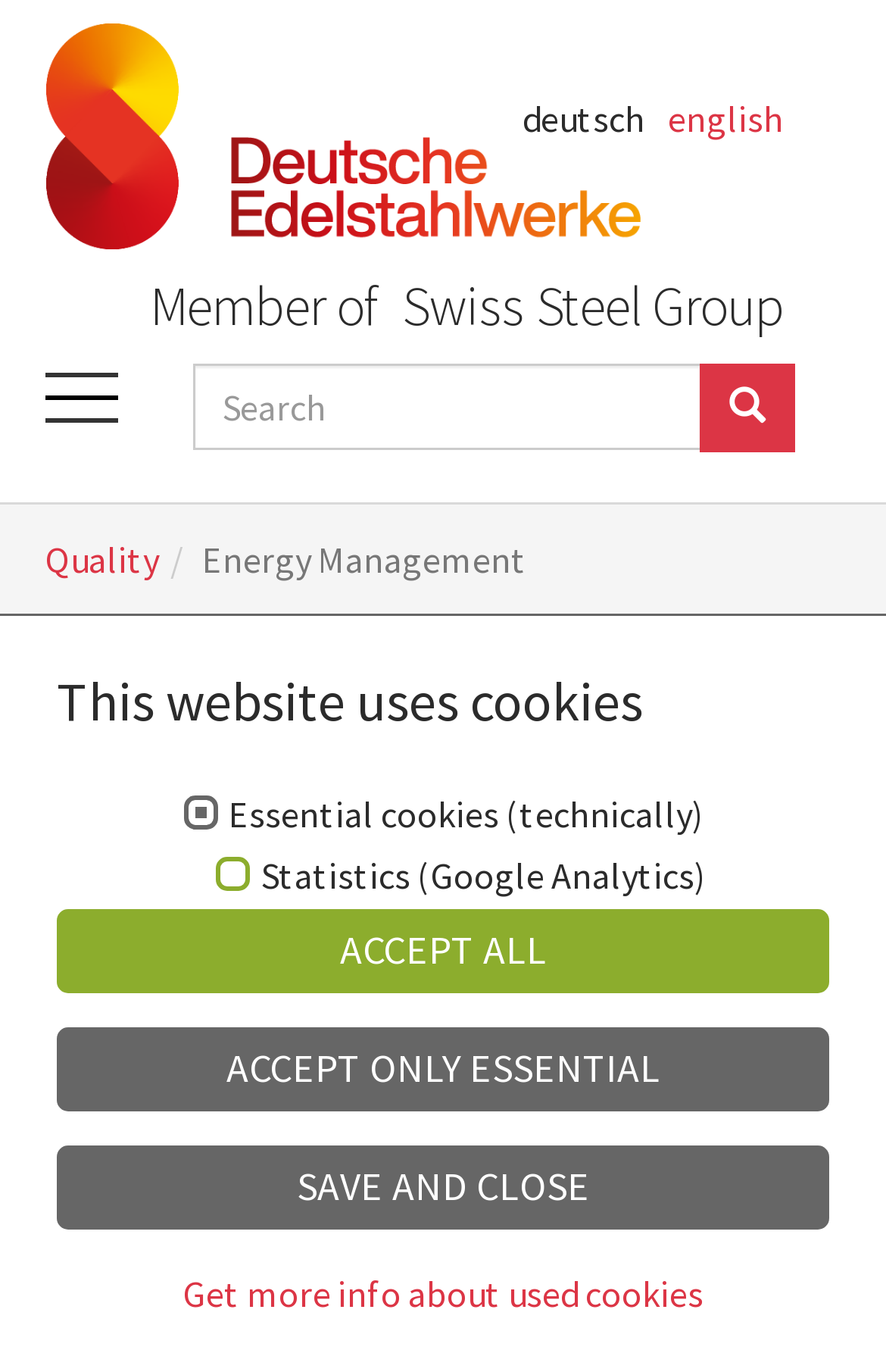Describe every aspect of the webpage in a detailed manner.

The webpage is about Energy Management, as indicated by the title. At the top left, there is a logo image, and next to it, there are two language options, "deutsch" and "english", which are links. Below the logo, there is a heading that reads "Member of Swiss Steel Group", which is also a link.

On the top right, there is a search bar with a textbox and a button. Below the search bar, there is a navigation menu, also known as a breadcrumb, which shows the current location on the website. The breadcrumb starts with "You are here:" and has a link to "Quality" and a static text "Energy Management".

The main content of the webpage is a large figure that takes up most of the page, spanning from the top center to the bottom right. Above the figure, there is a heading that reads "Environmental and Energy Management System".

At the bottom left, there is a notification about cookies, with a heading that reads "This website uses cookies". Below the notification, there are three buttons: "ACCEPT ALL", "ACCEPT ONLY ESSENTIAL", and "SAVE AND CLOSE". There are also two static texts that describe the types of cookies used, and a link to get more information about the used cookies.